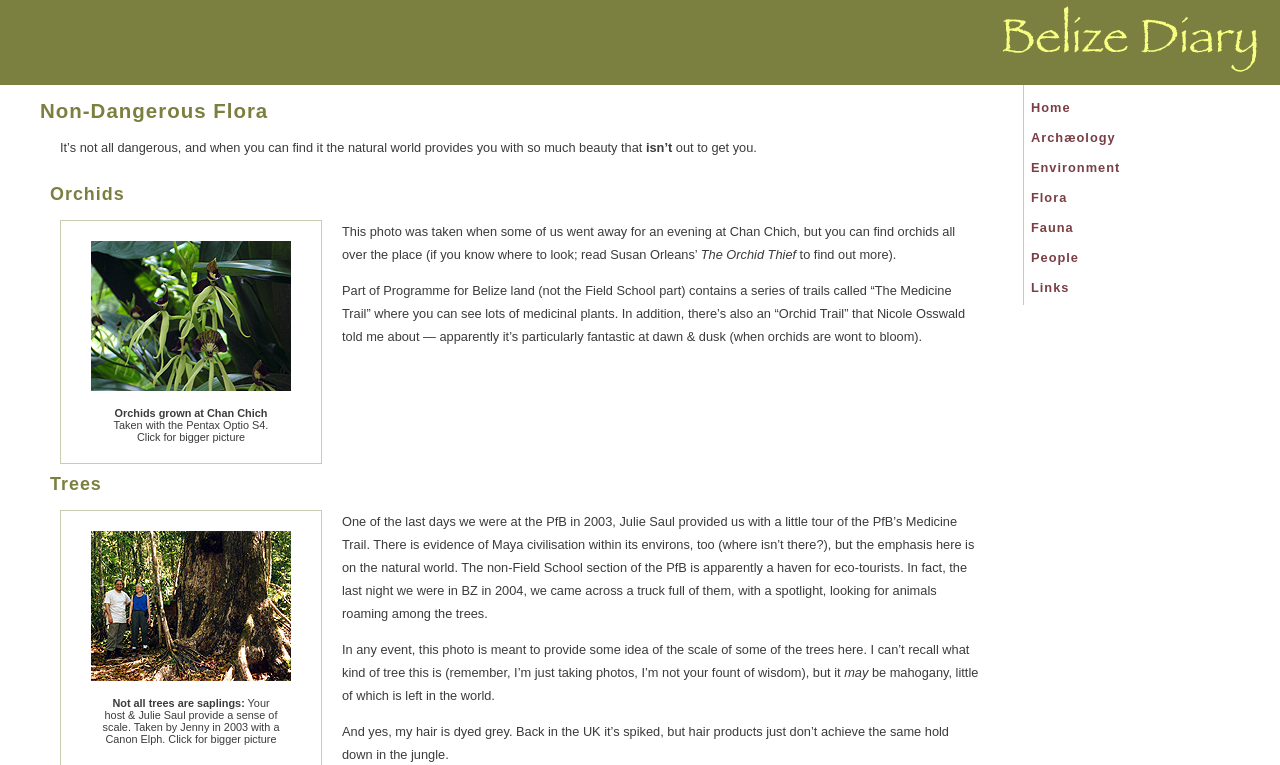Provide a brief response to the question using a single word or phrase: 
What is the name of the book mentioned in the text?

The Orchid Thief